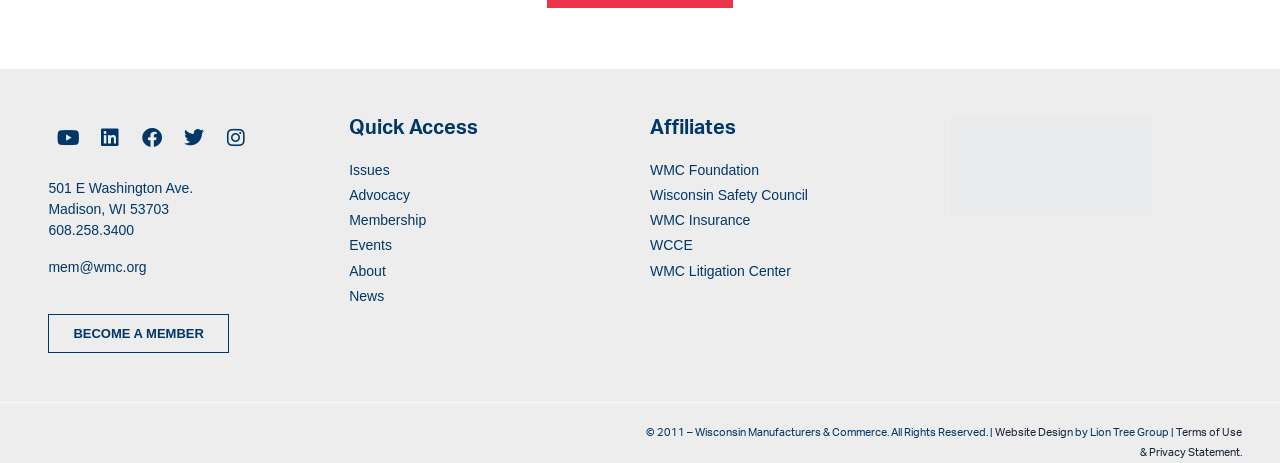Please answer the following question using a single word or phrase: 
What is the name of the foundation affiliated with Wisconsin Manufacturers & Commerce?

WMC Foundation